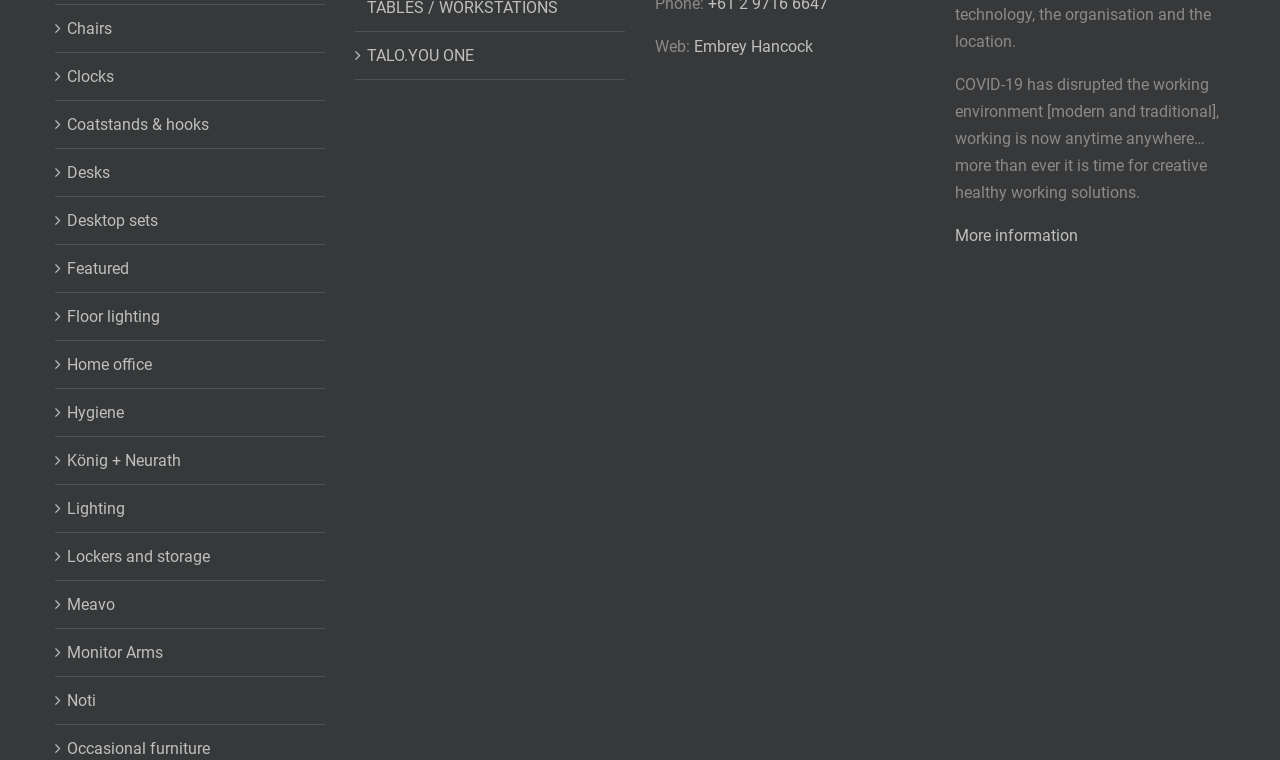Identify the bounding box coordinates for the UI element that matches this description: "Featured".

[0.052, 0.335, 0.246, 0.371]